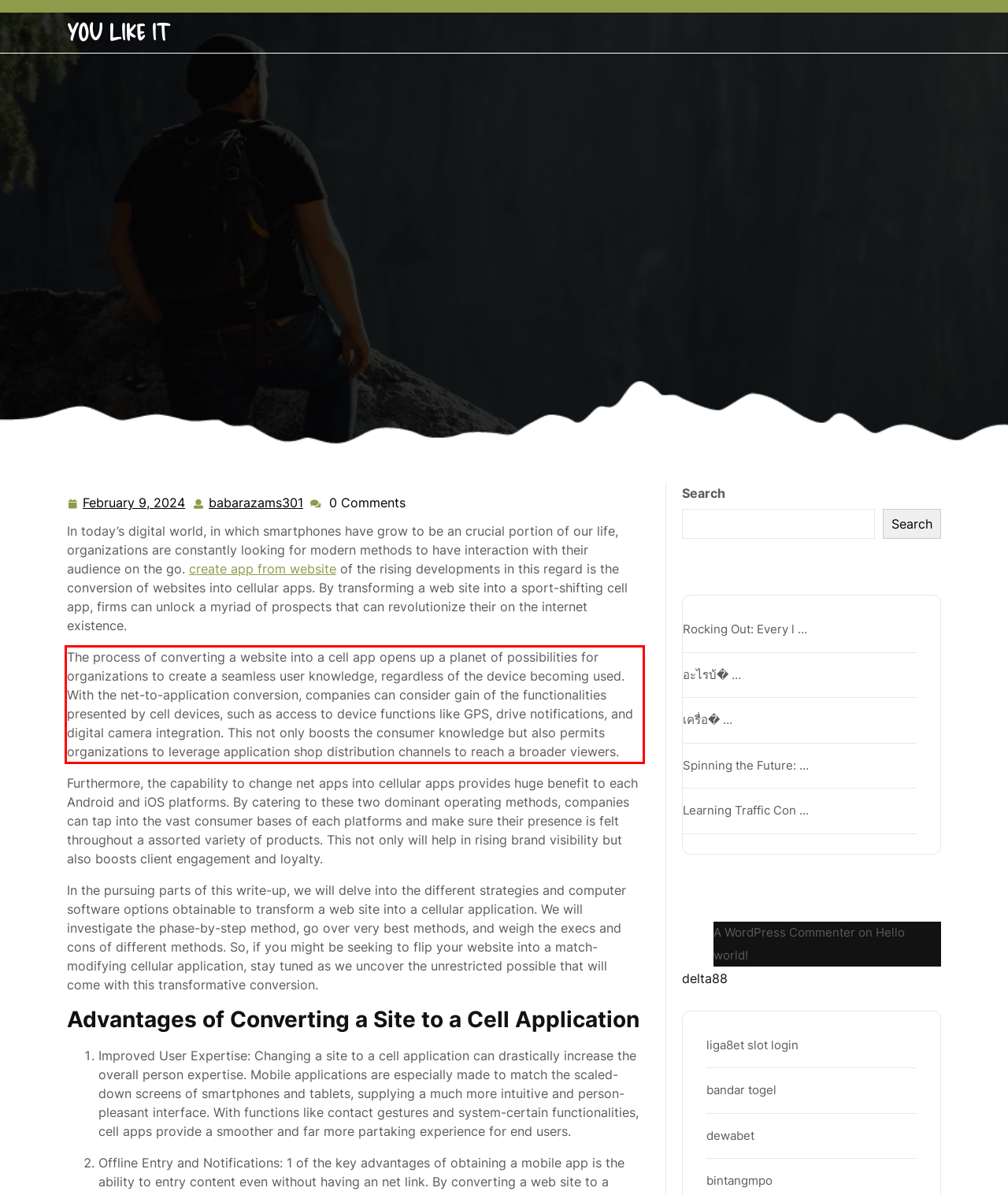Identify the text inside the red bounding box in the provided webpage screenshot and transcribe it.

The process of converting a website into a cell app opens up a planet of possibilities for organizations to create a seamless user knowledge, regardless of the device becoming used. With the net-to-application conversion, companies can consider gain of the functionalities presented by cell devices, such as access to device functions like GPS, drive notifications, and digital camera integration. This not only boosts the consumer knowledge but also permits organizations to leverage application shop distribution channels to reach a broader viewers.